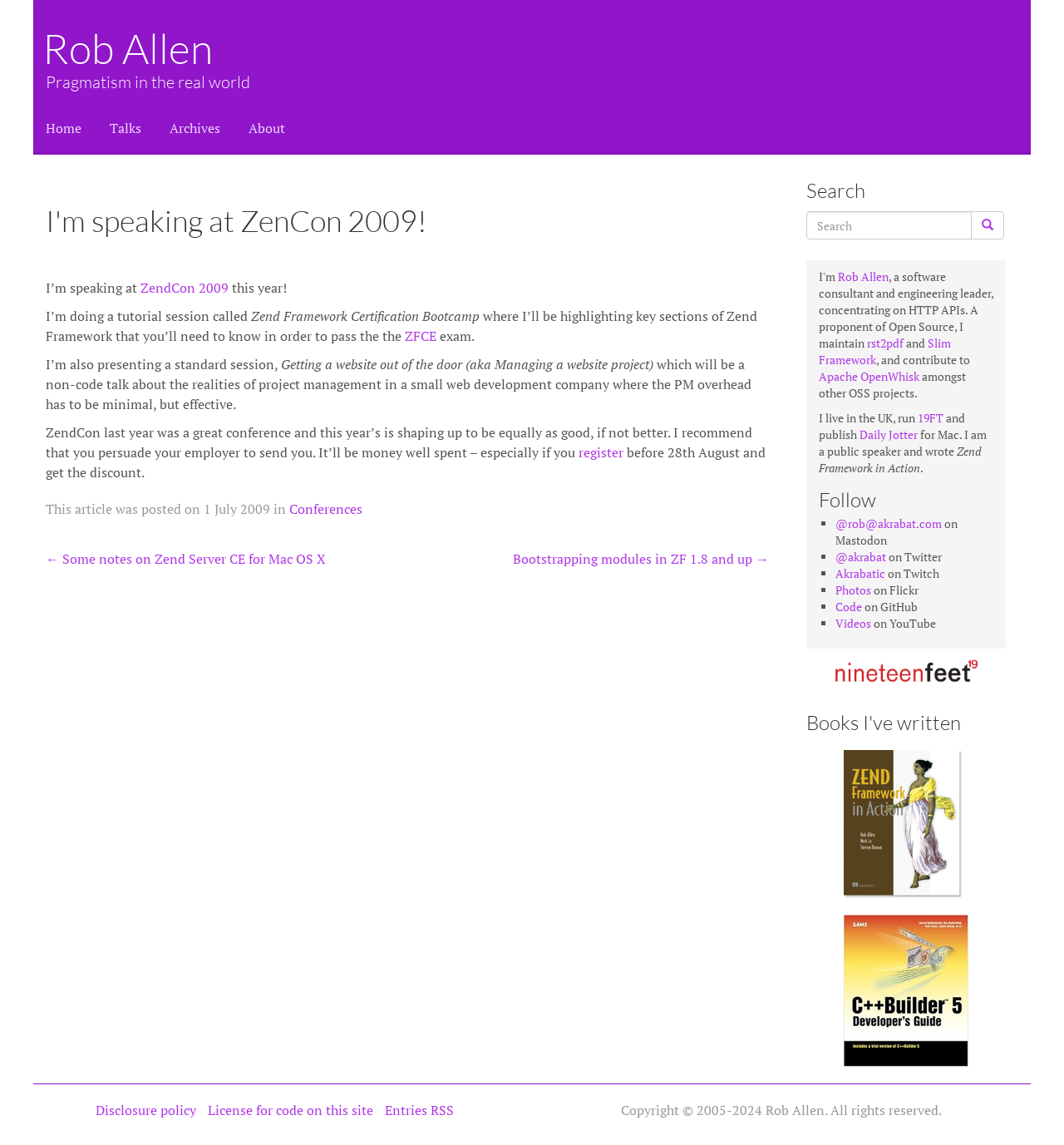Using the format (top-left x, top-left y, bottom-right x, bottom-right y), provide the bounding box coordinates for the described UI element. All values should be floating point numbers between 0 and 1: alt="Nineteen Feet Limited logo"

[0.781, 0.592, 0.922, 0.606]